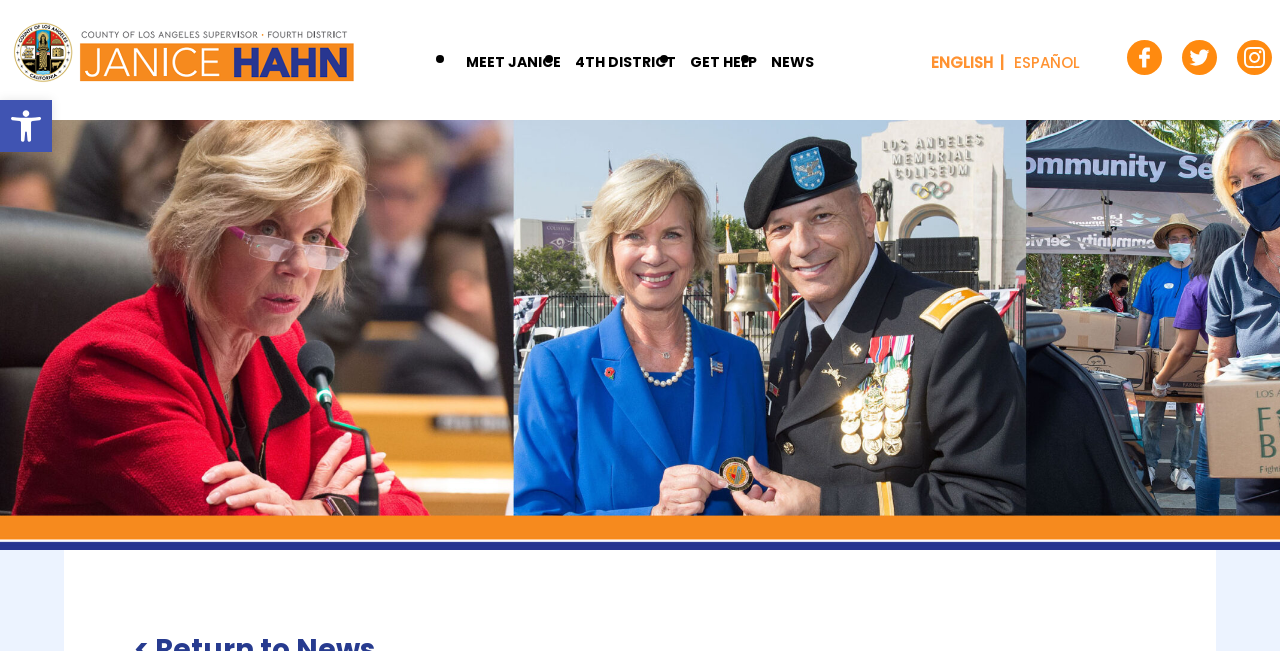What is the shape of the list markers used in the top navigation menu?
Please provide a comprehensive and detailed answer to the question.

The answer can be found by looking at the list markers used in the top navigation menu. The list markers are in the shape of a bullet point, represented by the symbol '•'.